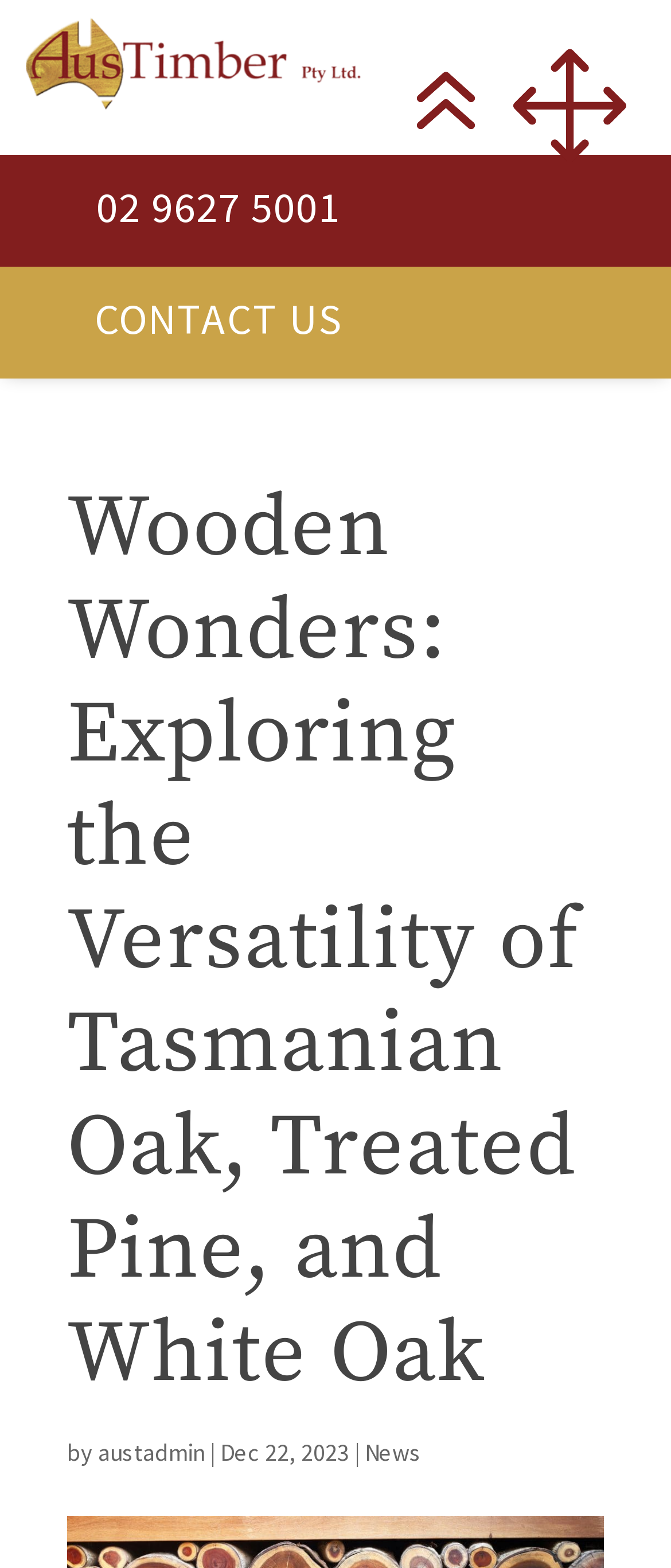What is the date mentioned on the webpage?
Ensure your answer is thorough and detailed.

I found the date by looking at the StaticText element with the text 'Dec 22, 2023' which is located near the bottom of the webpage.